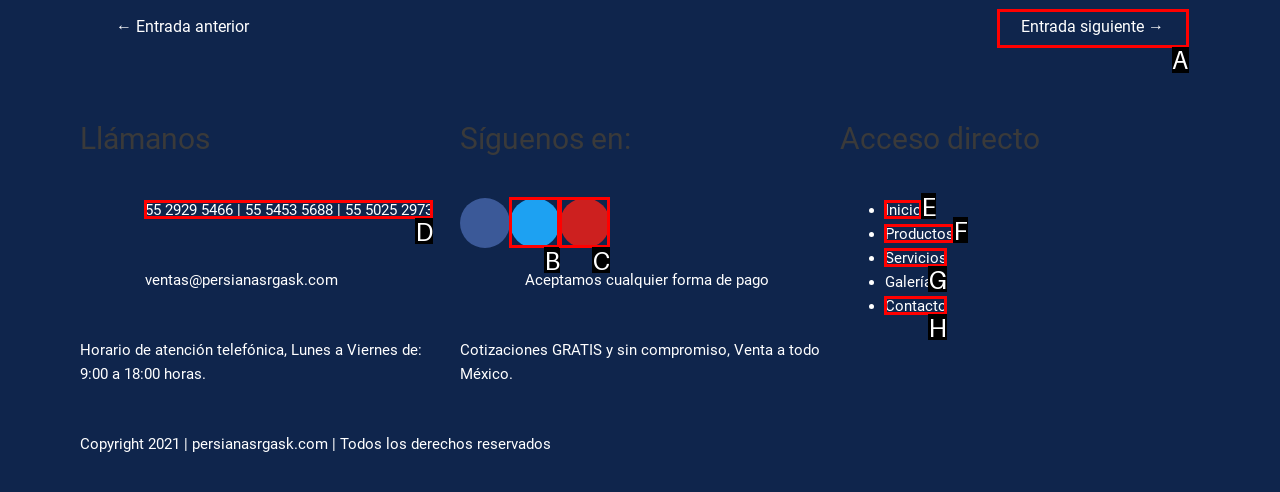Determine which option should be clicked to carry out this task: Call us
State the letter of the correct choice from the provided options.

D